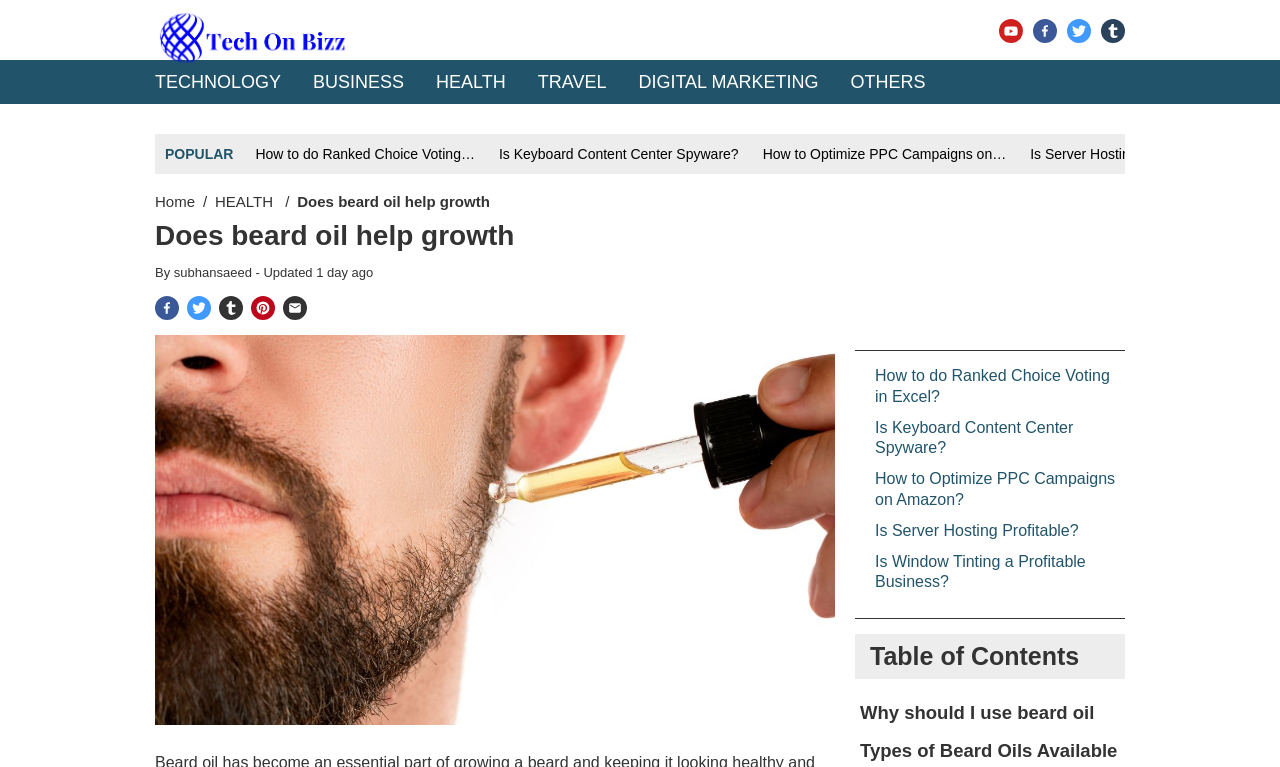Please locate the bounding box coordinates of the element that needs to be clicked to achieve the following instruction: "Jump to the 'Why should I use beard oil' section". The coordinates should be four float numbers between 0 and 1, i.e., [left, top, right, bottom].

[0.672, 0.905, 0.879, 0.954]